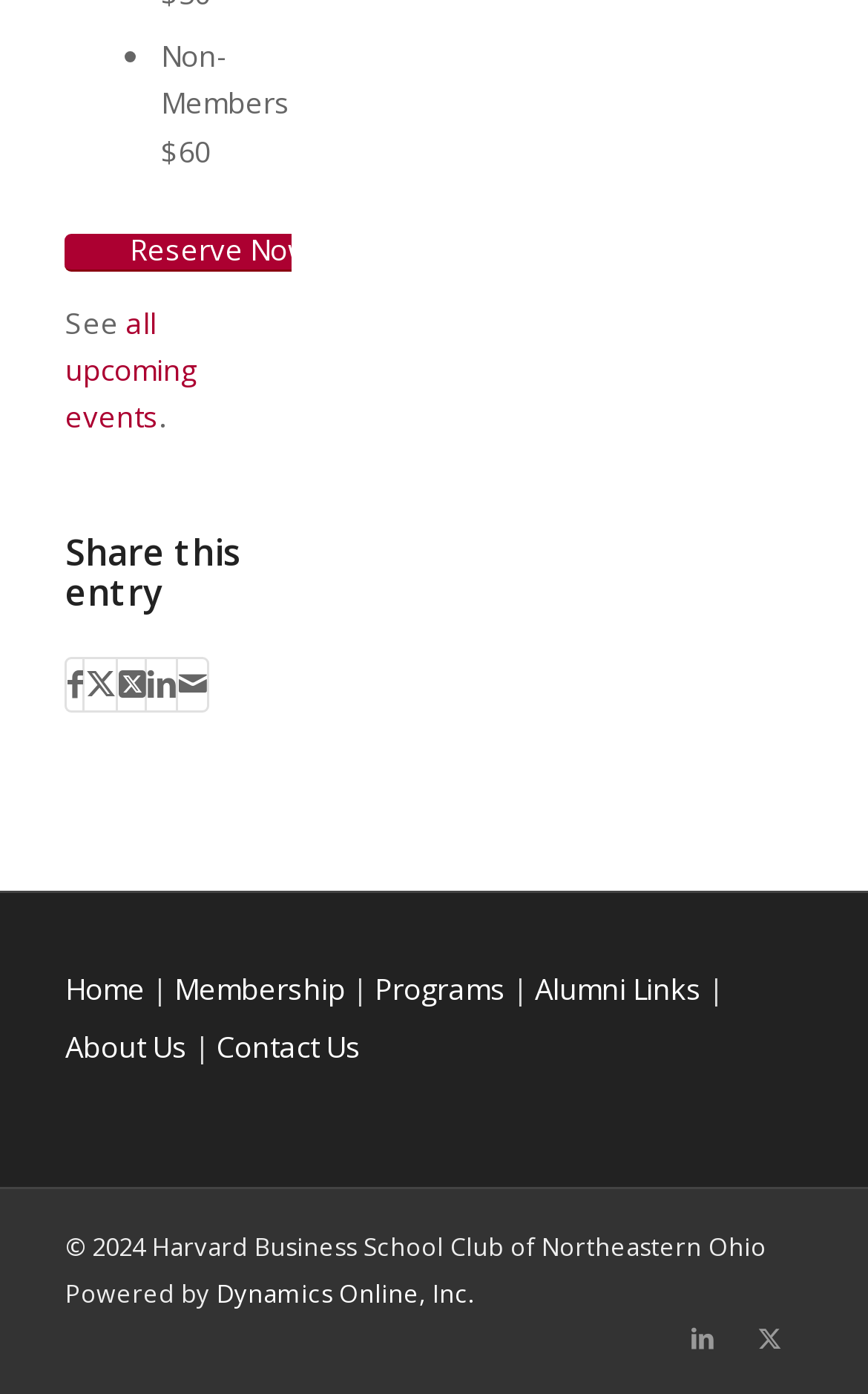Please identify the bounding box coordinates for the region that you need to click to follow this instruction: "Go to HOME page".

None